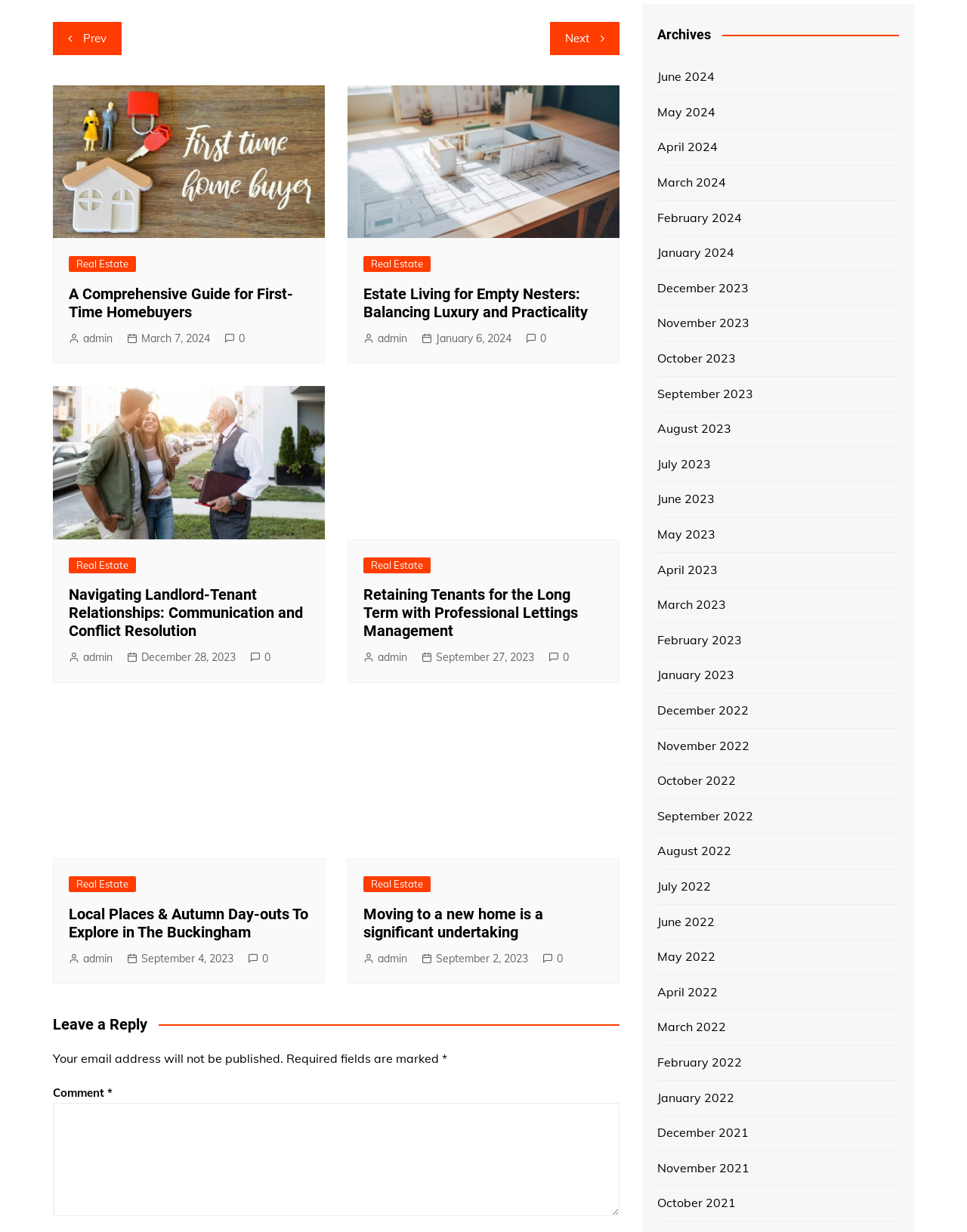What is the date of the last post?
Using the image as a reference, answer the question with a short word or phrase.

September 4, 2023